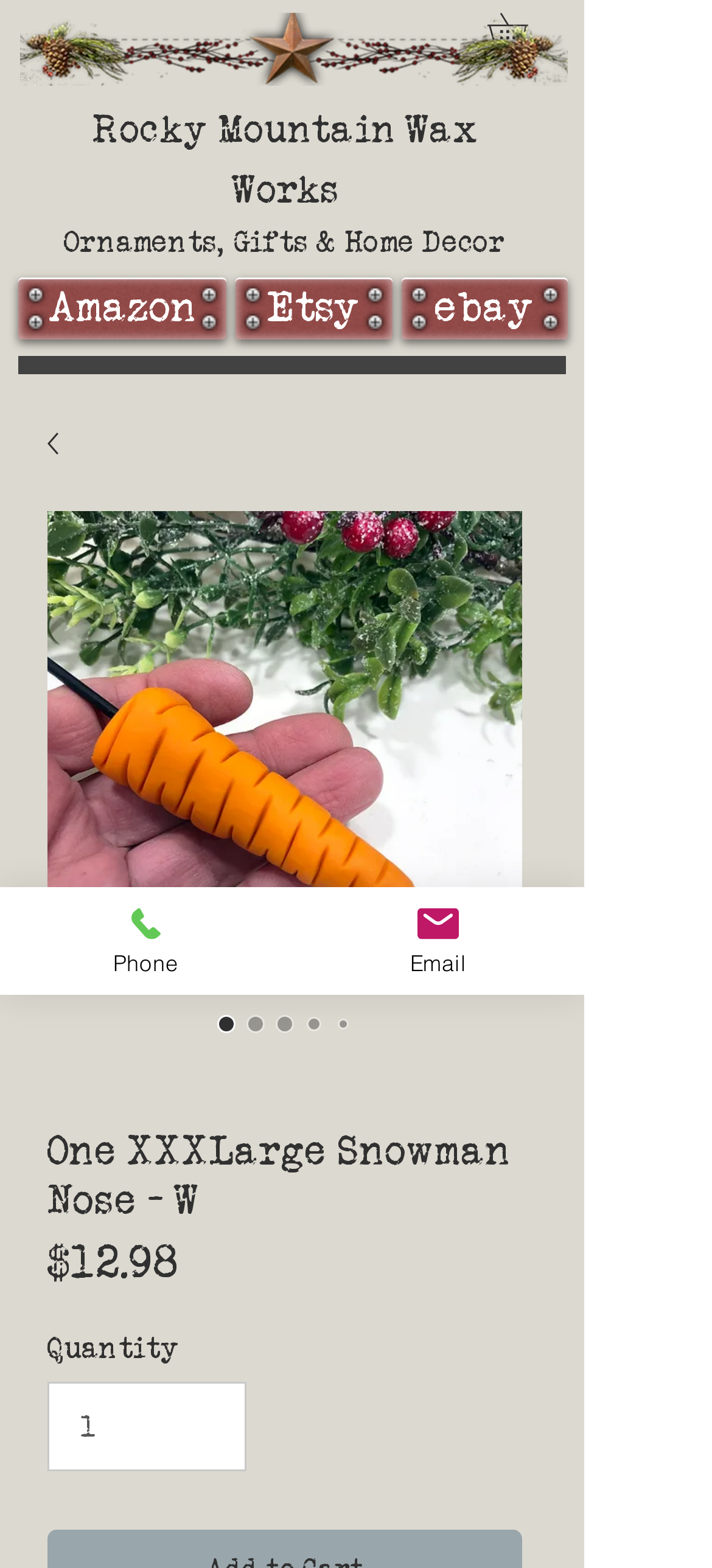Please identify the bounding box coordinates of the clickable region that I should interact with to perform the following instruction: "Click the Phone link". The coordinates should be expressed as four float numbers between 0 and 1, i.e., [left, top, right, bottom].

[0.0, 0.566, 0.41, 0.634]